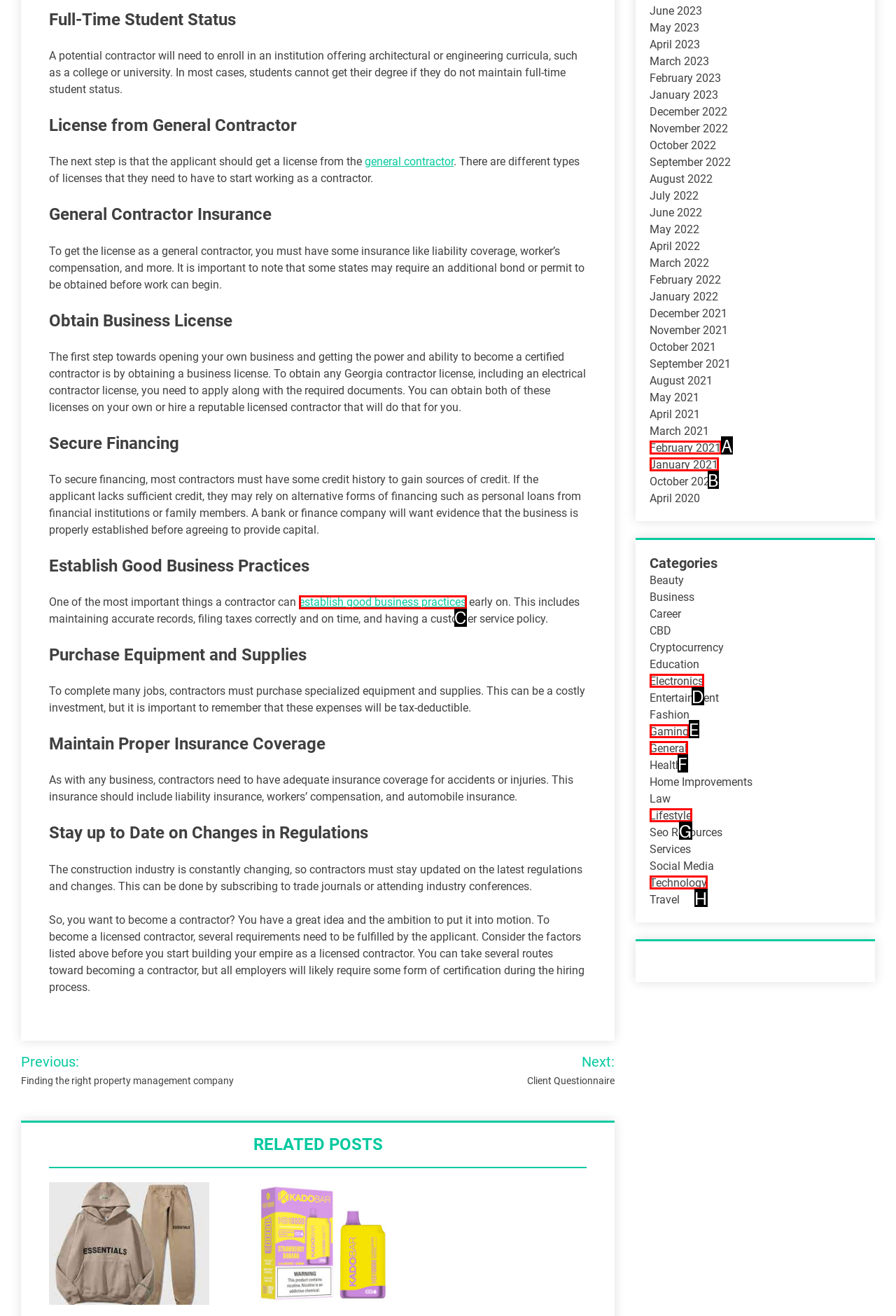Given the description: establish good business practices, select the HTML element that best matches it. Reply with the letter of your chosen option.

C